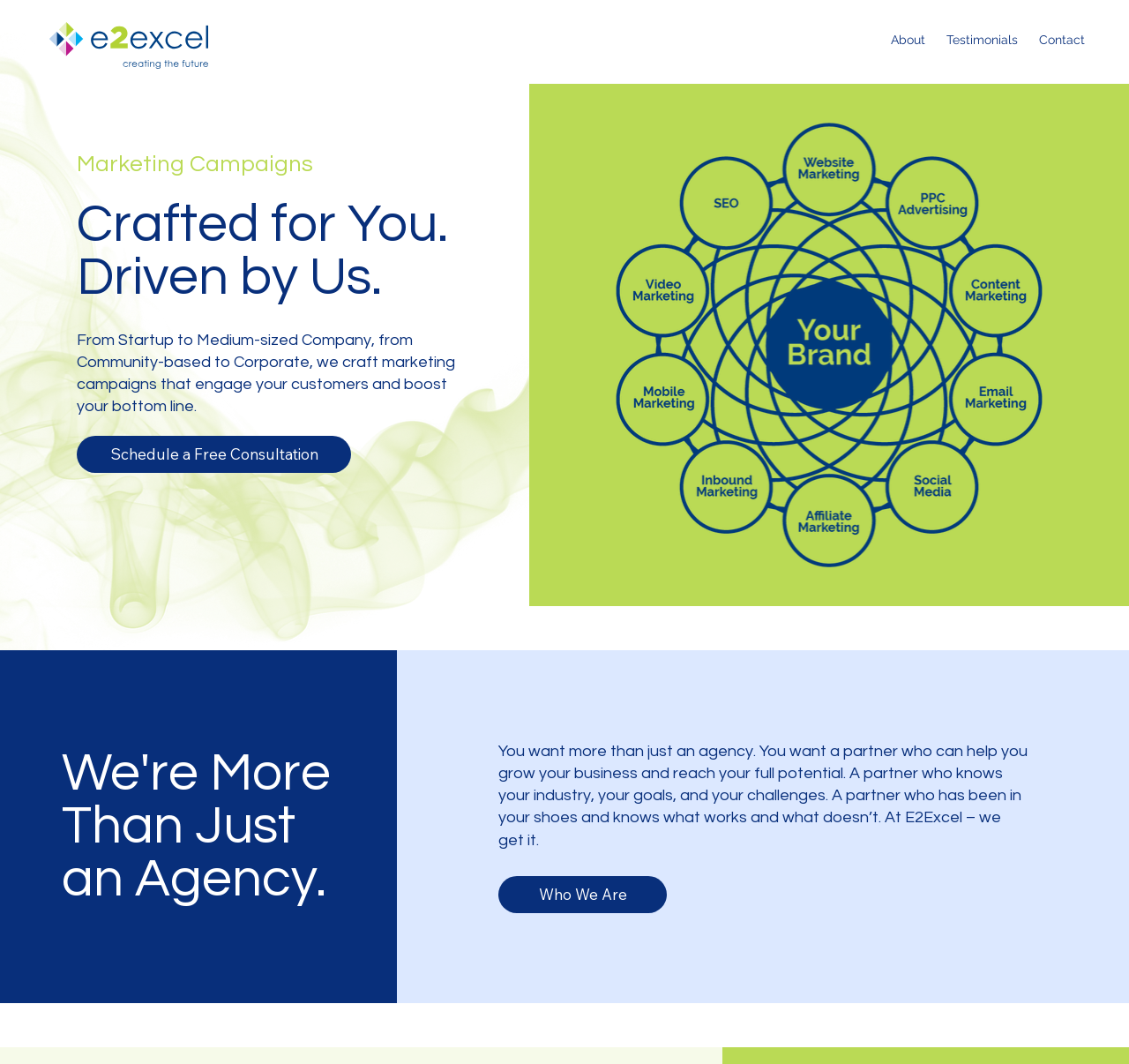Identify the bounding box coordinates for the UI element described as: "Who We Are".

[0.441, 0.824, 0.591, 0.859]